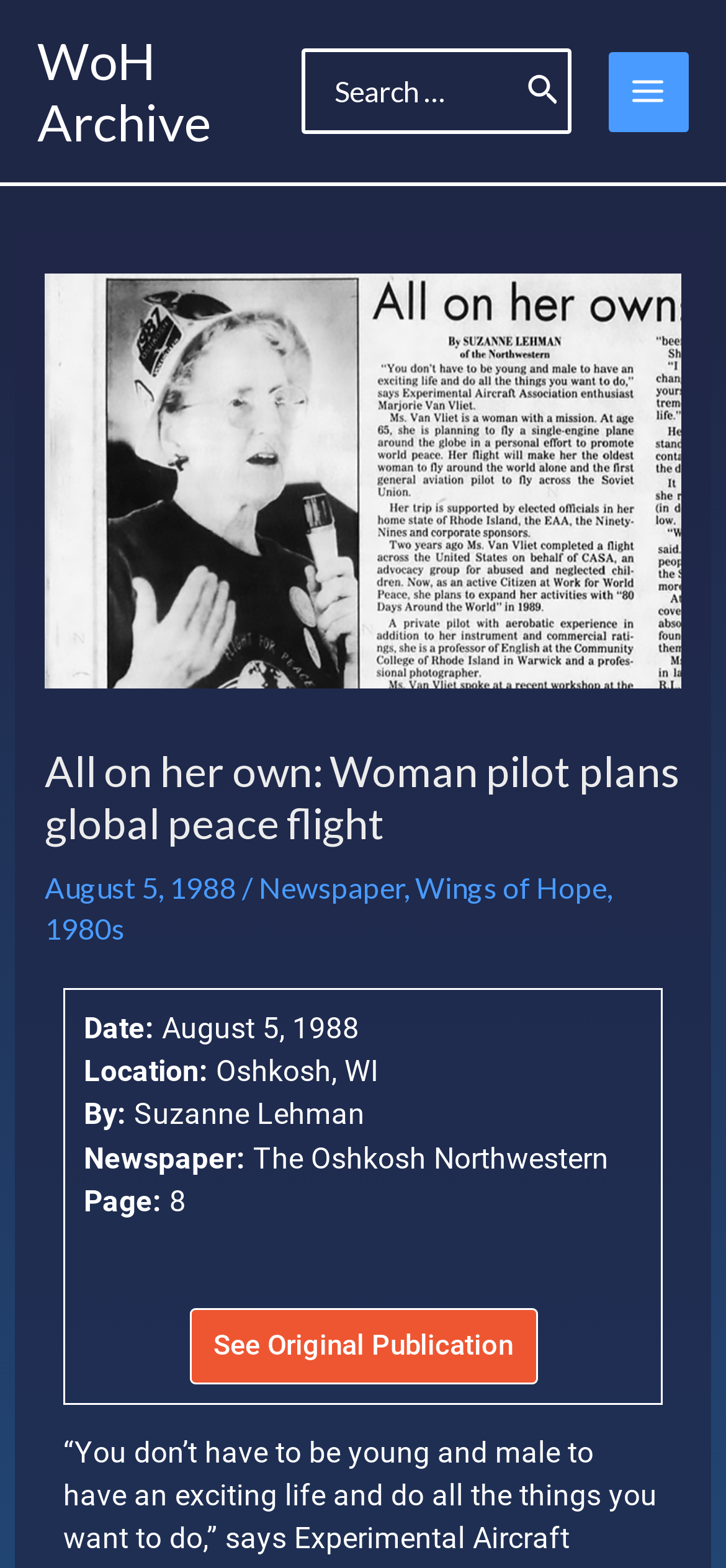Find the bounding box coordinates for the UI element that matches this description: "1980s".

[0.061, 0.582, 0.171, 0.603]